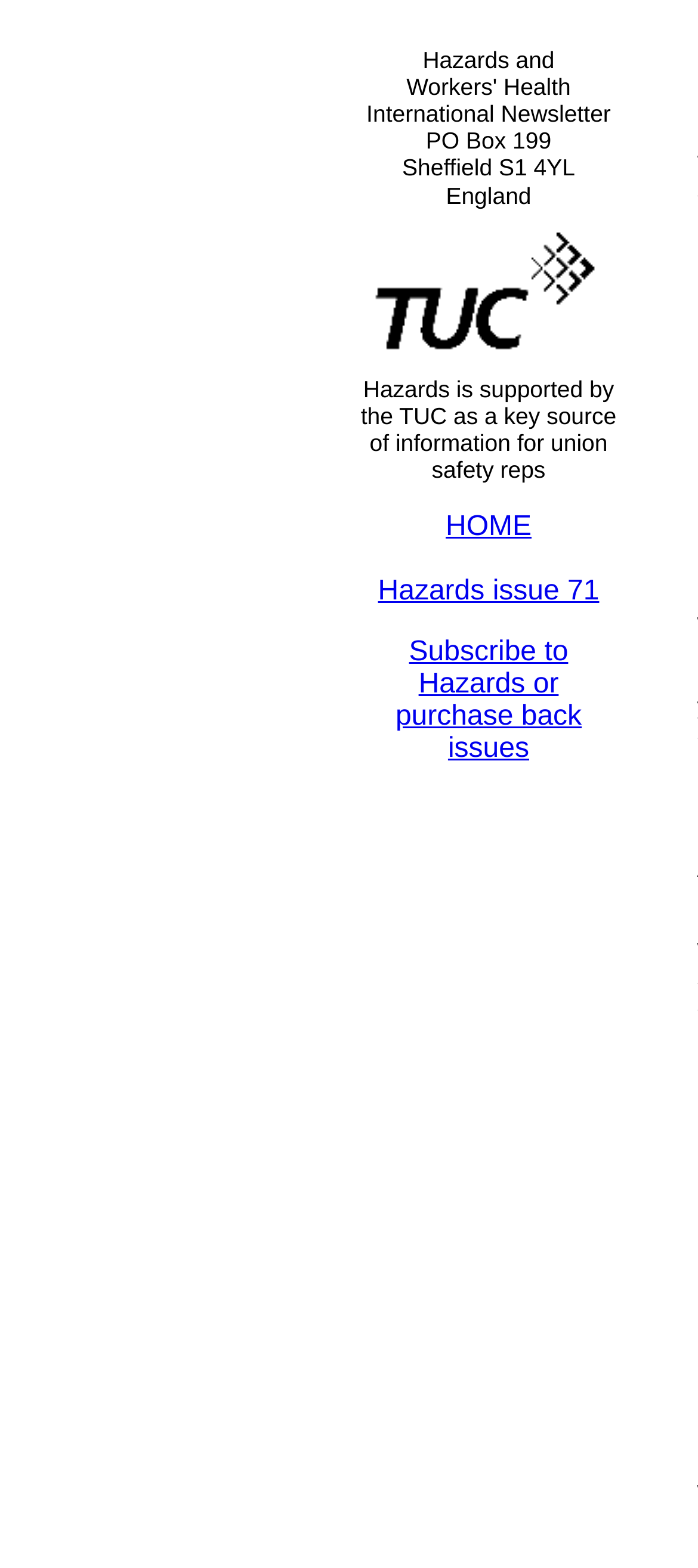Based on the image, provide a detailed and complete answer to the question: 
What is the logo above the text?

I identified the logo by looking at the image element with the description 'TUC logo' and its bounding box coordinates, which indicate its position above the text.